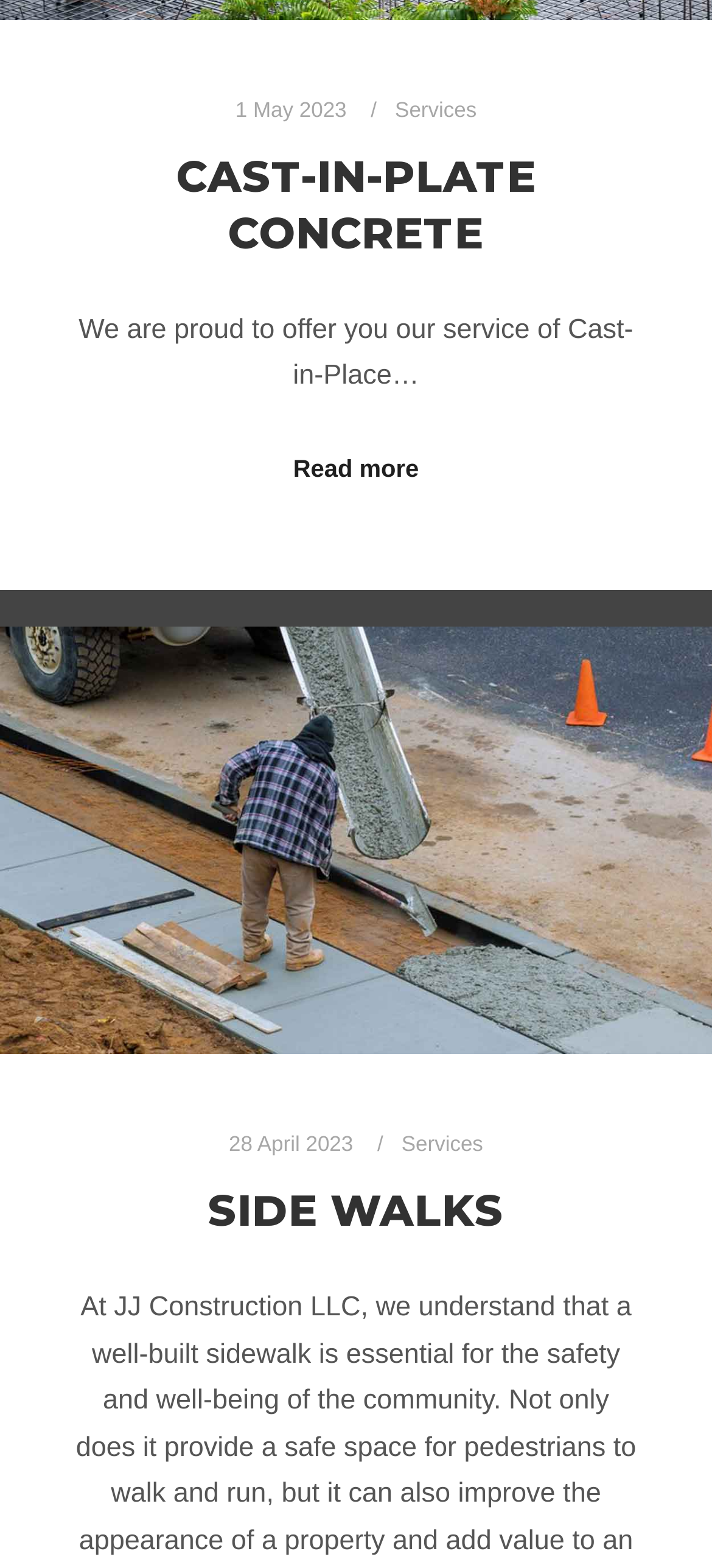Identify the bounding box for the described UI element. Provide the coordinates in (top-left x, top-left y, bottom-right x, bottom-right y) format with values ranging from 0 to 1: Read more

[0.412, 0.288, 0.588, 0.311]